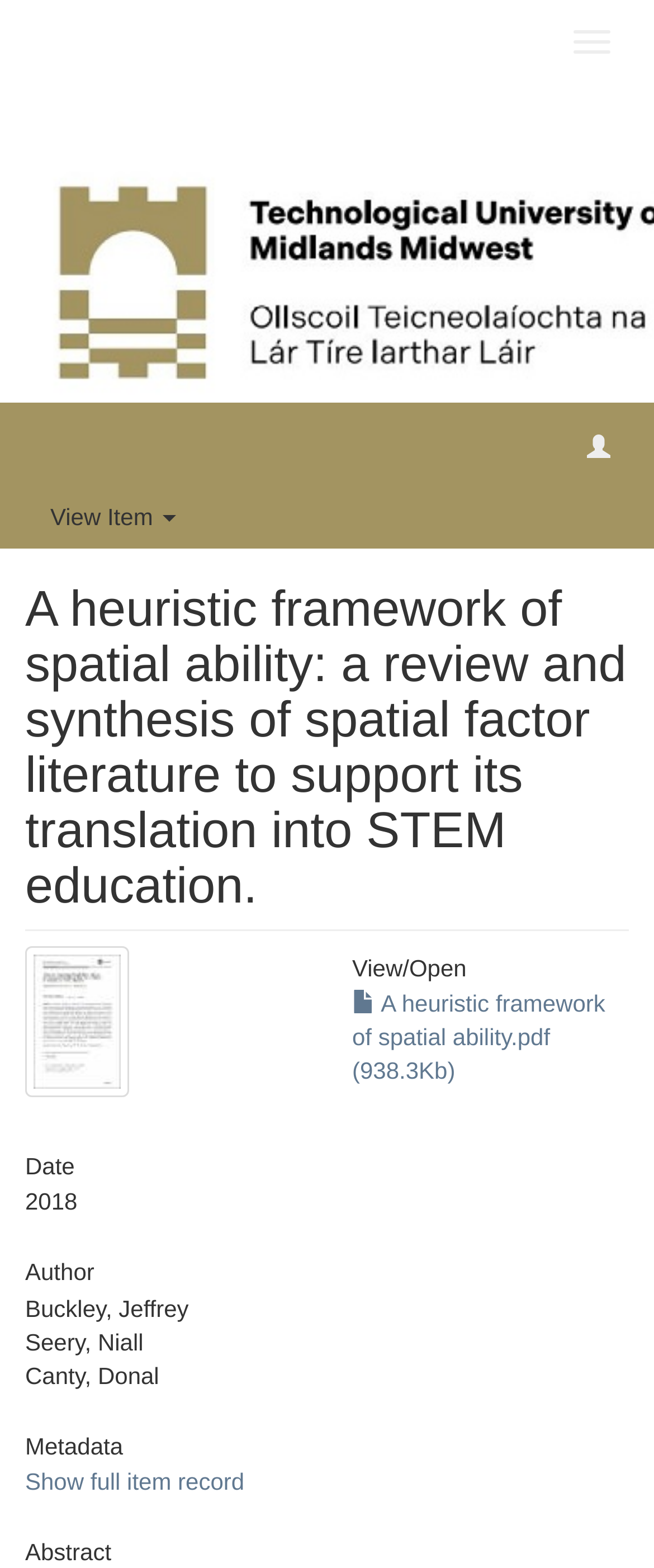Create an elaborate caption for the webpage.

This webpage appears to be a scholarly article or research paper page. At the top, there are three buttons: "Toggle navigation" on the top right, an empty button on the top right, and "View Item" on the top left. Below these buttons, the title of the article "A heuristic framework of spatial ability: a review and synthesis of spatial factor literature to support its translation into STEM education" is displayed prominently.

To the right of the title, there is a thumbnail image. Below the title, there are several sections of information. The first section is labeled "View/Open" and contains a link to download the article in PDF format. The next section is labeled "Date" and displays the year "2018". The "Author" section lists three authors: Jeffrey Buckley, Niall Seery, and Donal Canty. 

Further down, there is a "Metadata" section with a link to "Show full item record". Finally, there is an "Abstract" section, although the abstract text itself is not provided. Overall, the webpage is organized in a clear and structured manner, with each section of information neatly separated and labeled.